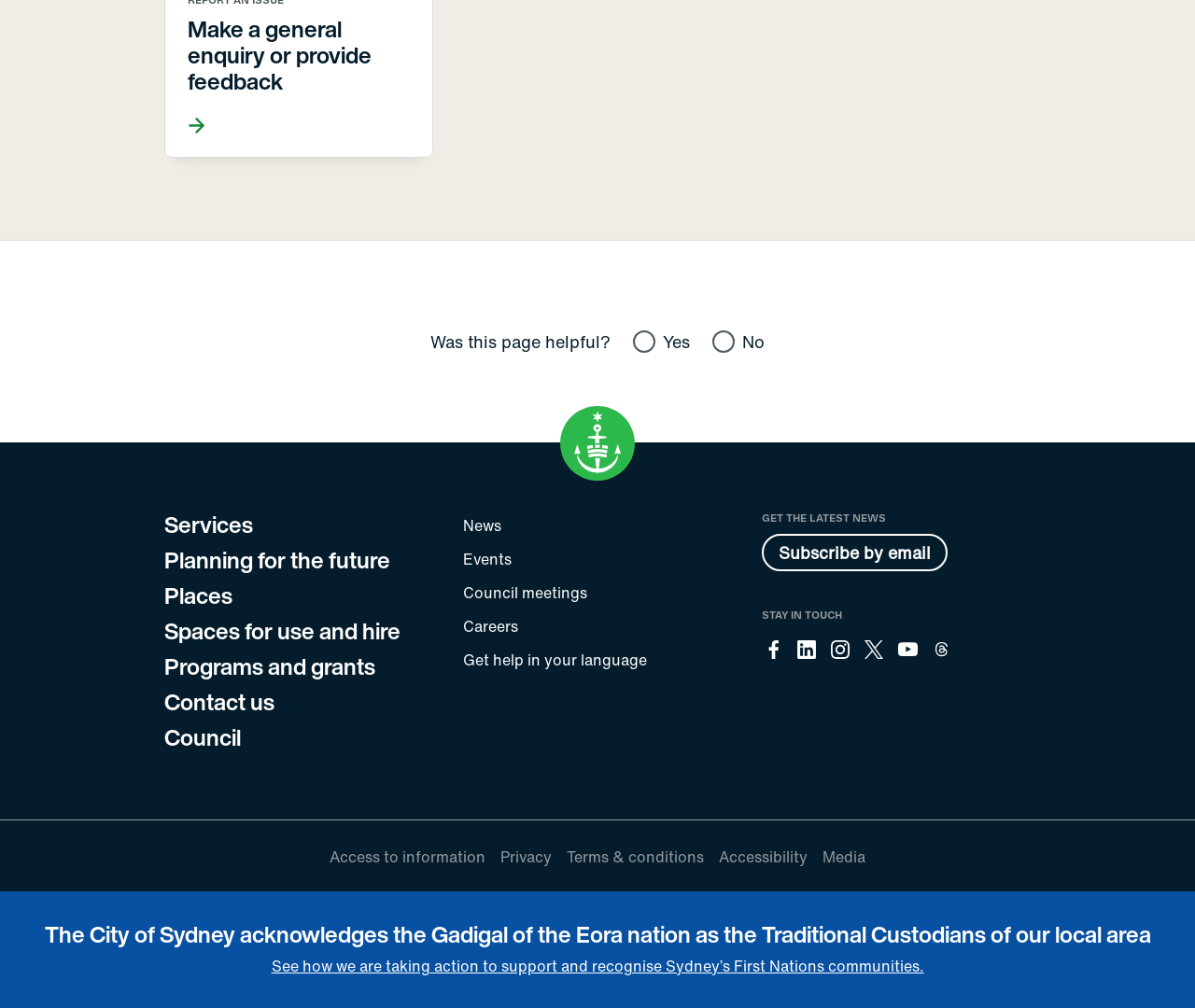What is the acknowledgement at the bottom of the page?
Give a single word or phrase as your answer by examining the image.

Traditional Custodians